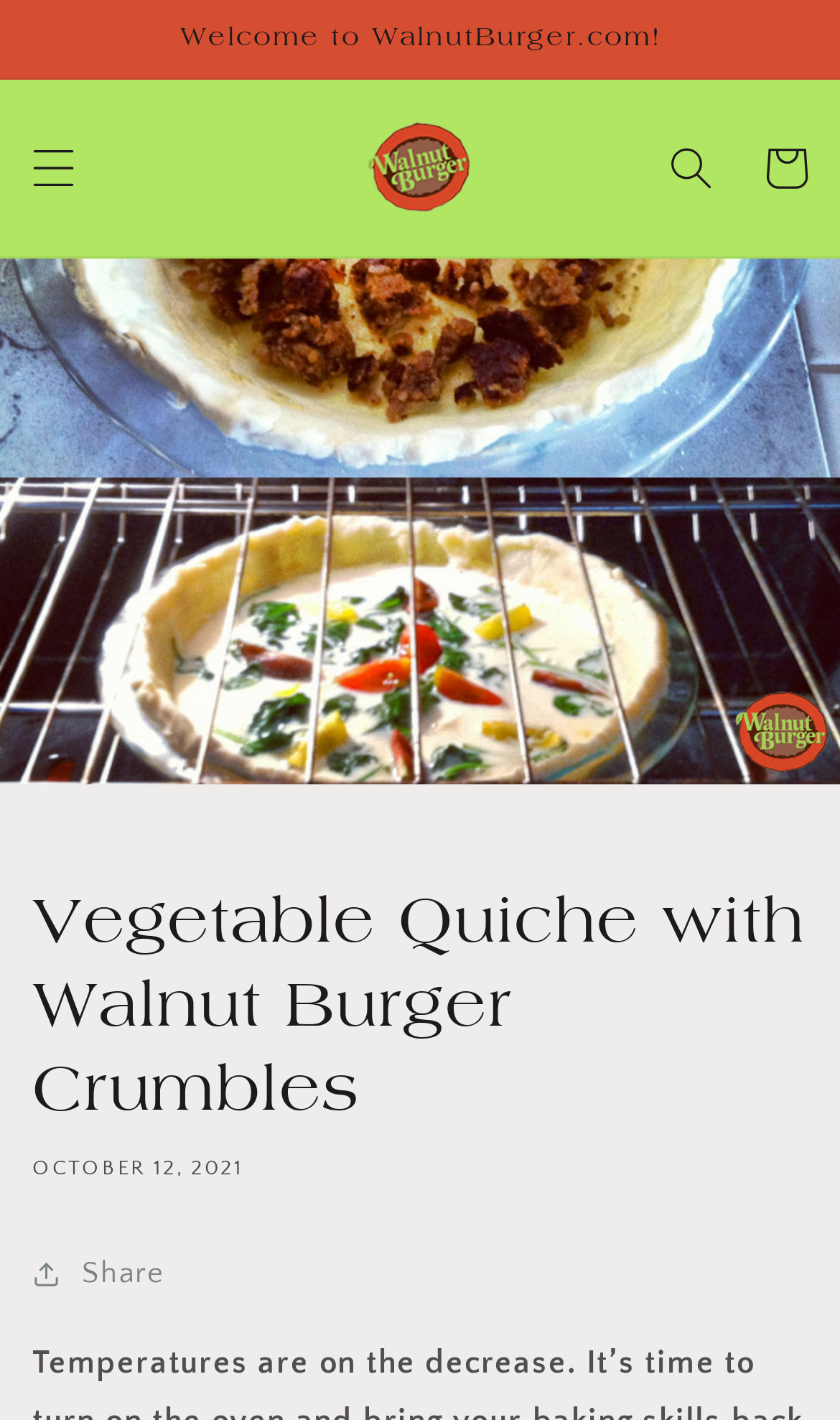Identify the bounding box of the HTML element described here: "aria-label="Search"". Provide the coordinates as four float numbers between 0 and 1: [left, top, right, bottom].

[0.767, 0.085, 0.879, 0.152]